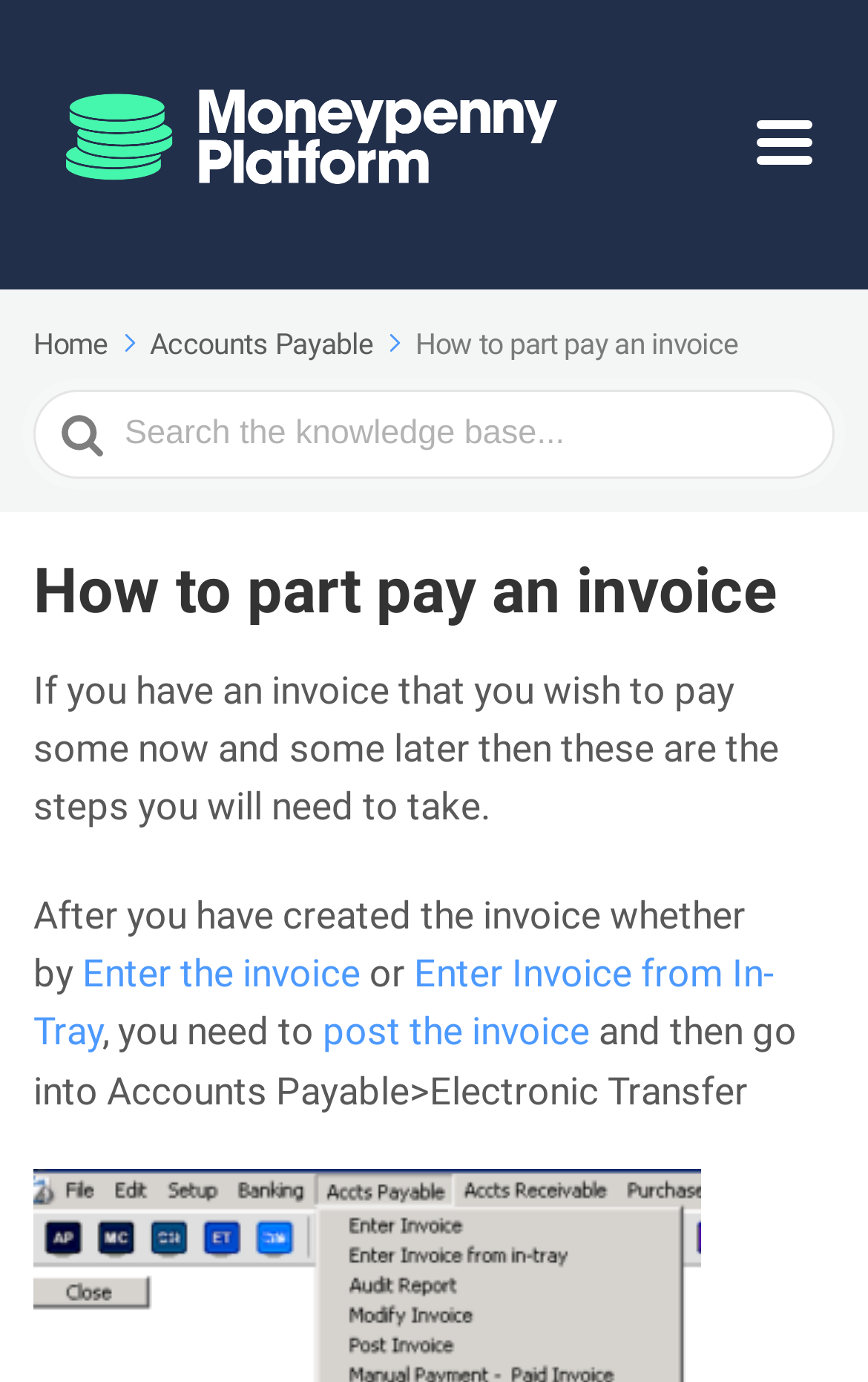Locate the bounding box coordinates of the area you need to click to fulfill this instruction: 'Click the 'Accounts Payable' link'. The coordinates must be in the form of four float numbers ranging from 0 to 1: [left, top, right, bottom].

[0.173, 0.237, 0.471, 0.261]